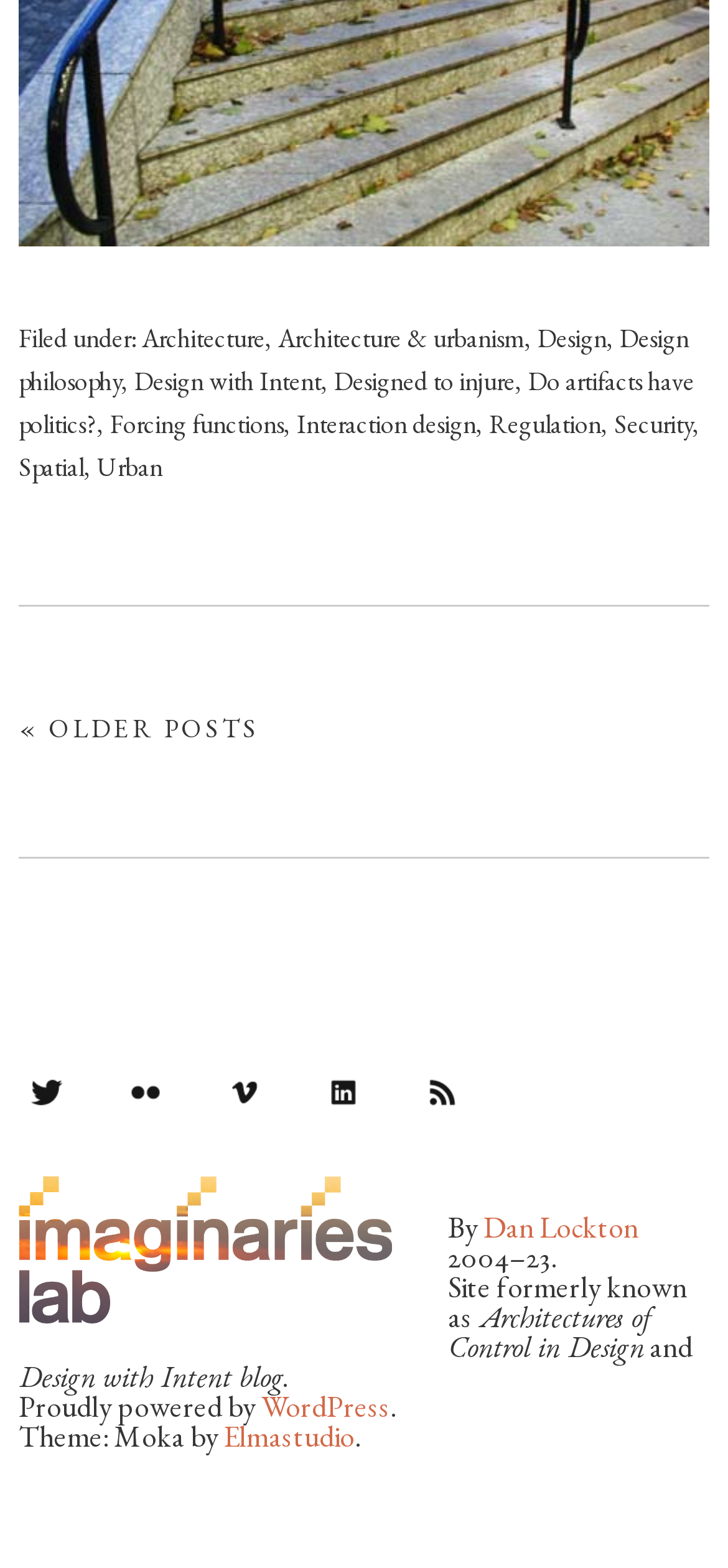Can you identify the bounding box coordinates of the clickable region needed to carry out this instruction: 'Explore the 'WordPress' website'? The coordinates should be four float numbers within the range of 0 to 1, stated as [left, top, right, bottom].

[0.359, 0.891, 0.536, 0.91]